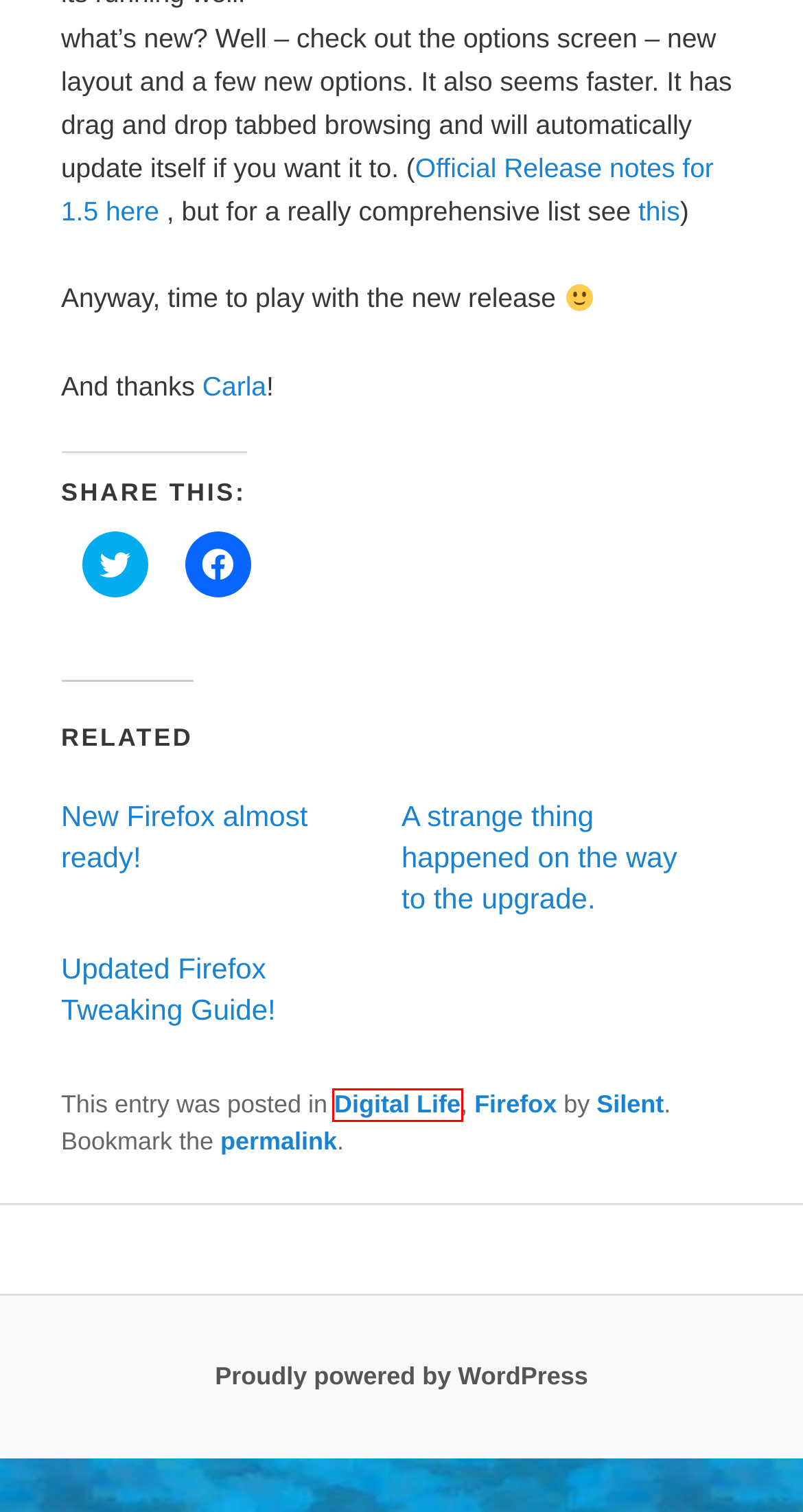You have a screenshot of a webpage with a red bounding box around an element. Choose the best matching webpage description that would appear after clicking the highlighted element. Here are the candidates:
A. TOTO328 > Situs Informasi Event Dan Data Turnamen Game Online Terbaru
B. Silent | The Silent Deep
C. Firefox | The Silent Deep
D. Blog Tool, Publishing Platform, and CMS | WordPress.org English (Australia)
E. Mozilla Firefox 1.5 Release Notes
F. Updated Firefox Tweaking Guide! | The Silent Deep
G. Unofficial Firefox 1.5 changelog (comprehensive)
H. Digital Life | The Silent Deep

H